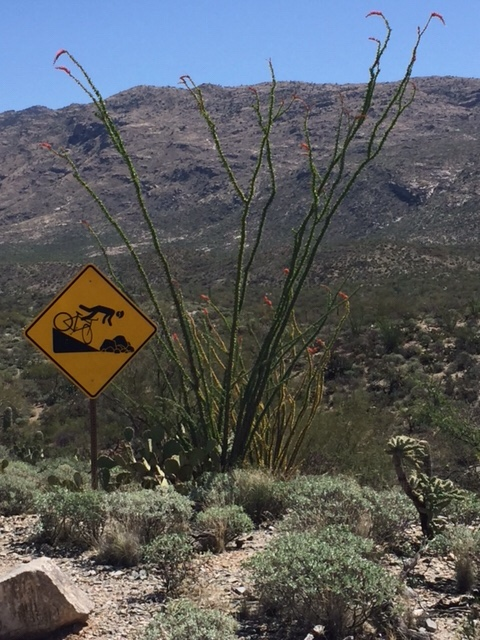Provide a comprehensive description of the image.

The image depicts a cautionary sign positioned along a bike path in a desert landscape, aimed at alerting cyclists to a potential hazard. The sign features an illustration of a cyclist, emphasizing the need for caution as it indicates the presence of rocky terrain or a possible obstacle ahead. Surrounding the sign are lush, desert plants including tall, slender ocotillo plants with vibrant red flowers at their tips, creating a striking contrast against the arid backdrop. In the distance, rugged mountains rise under a clear blue sky, adding to the scenic beauty of this outdoor setting. This sign serves as a helpful guide for cyclists navigating the trail, ensuring they remain aware of their surroundings while enjoying the ride.